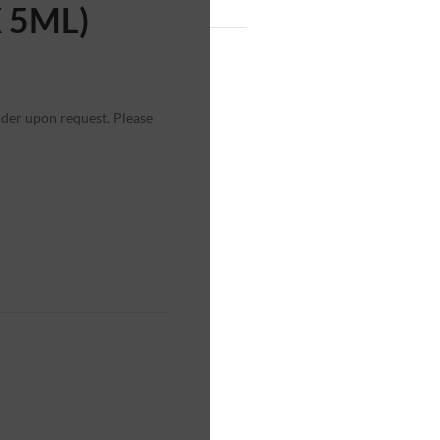Generate a comprehensive description of the image.

This image showcases the product "DERMAHEAL LL", which is presented in a sleek design, featuring a packaging that highlights its contents: 10 vials, each containing 5ml. Known for addressing stubborn fat pockets, this product is specifically designed to enhance skin elasticity and regeneration, providing a comprehensive solution for individuals looking to improve their appearance. The image emphasizes the quality and effectiveness of the treatment, inviting customers to manage localized fat areas such as the thighs, hips, abdomen, and double chin. Additionally, a note encourages potential buyers to inquire if they are looking for products not currently listed on the website, ensuring tailored customer service and personalized options.